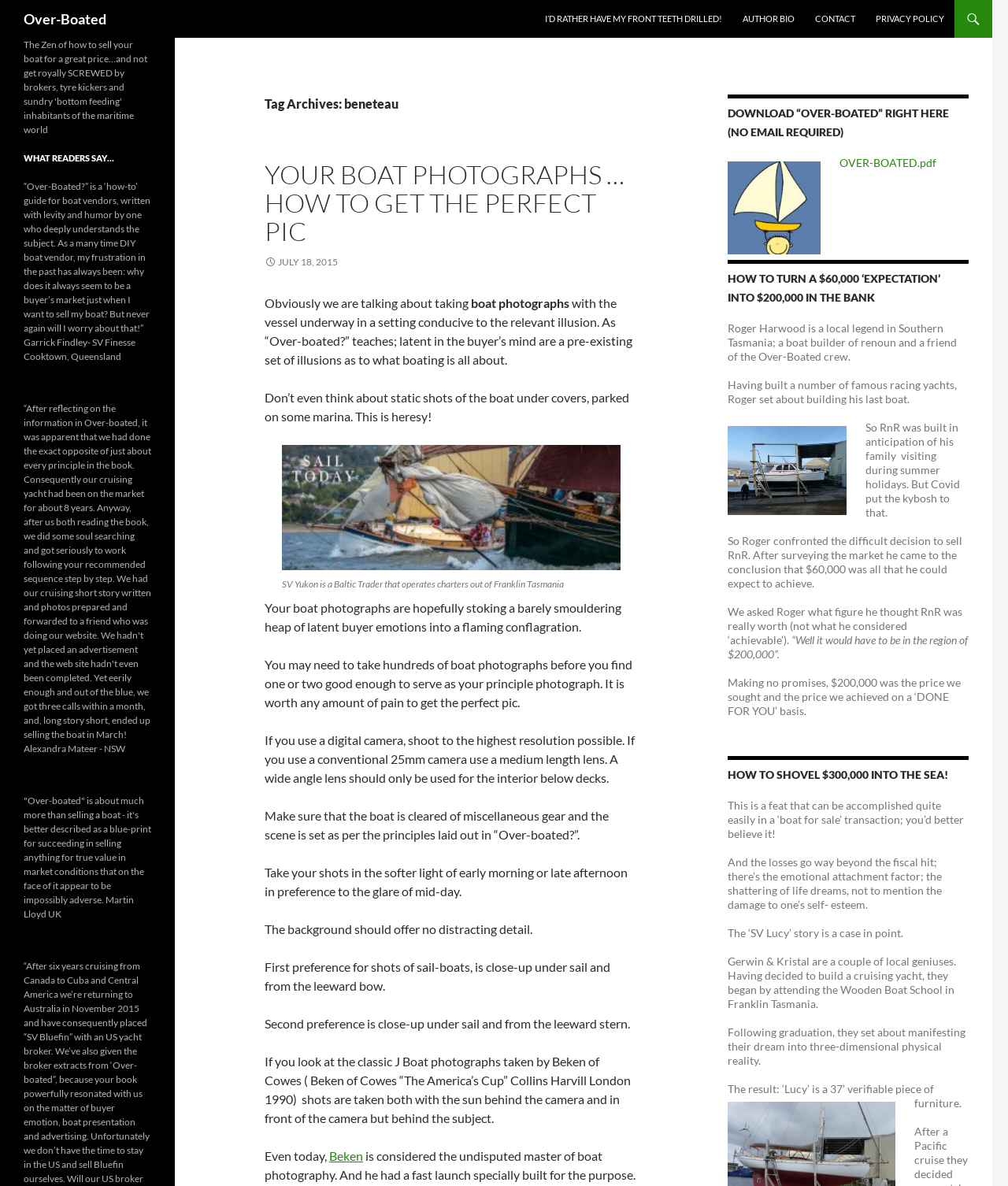What is the name of the boat built by Gerwin and Kristal?
Using the visual information, respond with a single word or phrase.

Lucy